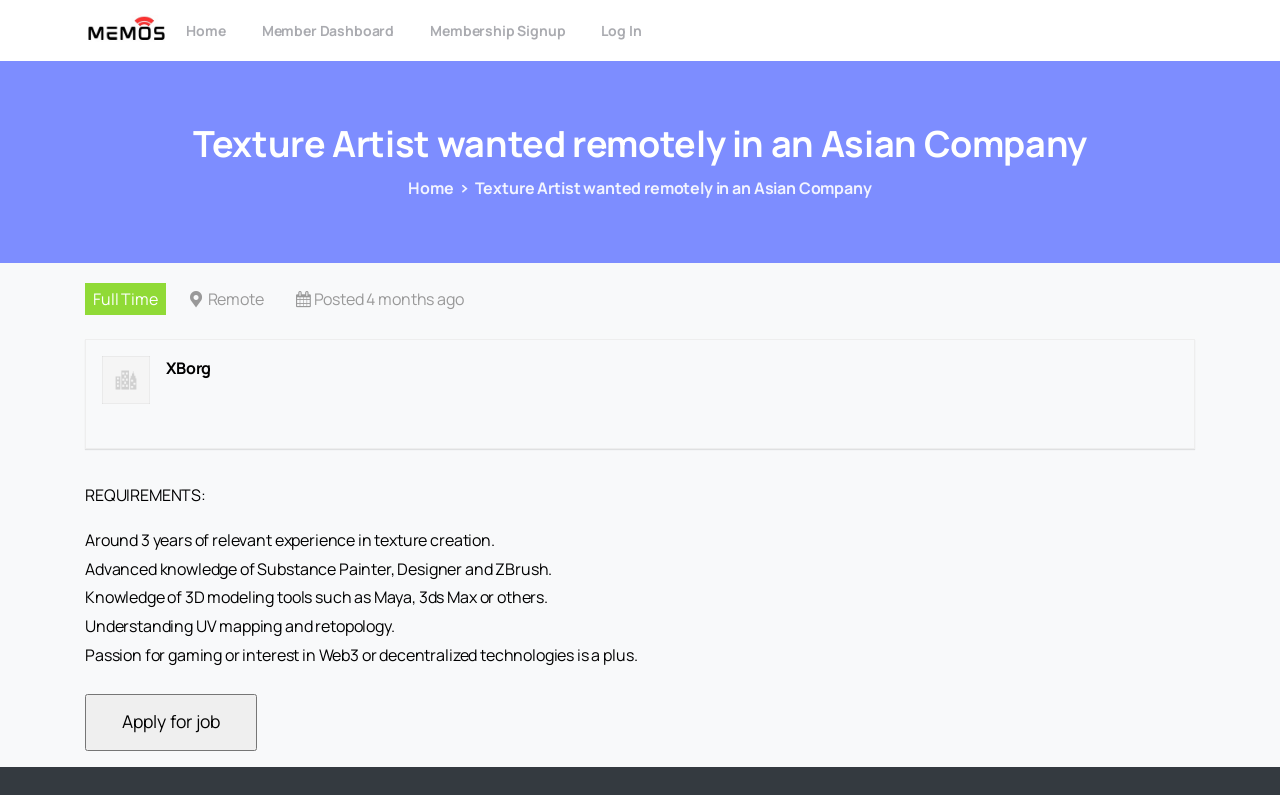Please reply to the following question using a single word or phrase: 
What is the required experience for the job?

Around 3 years